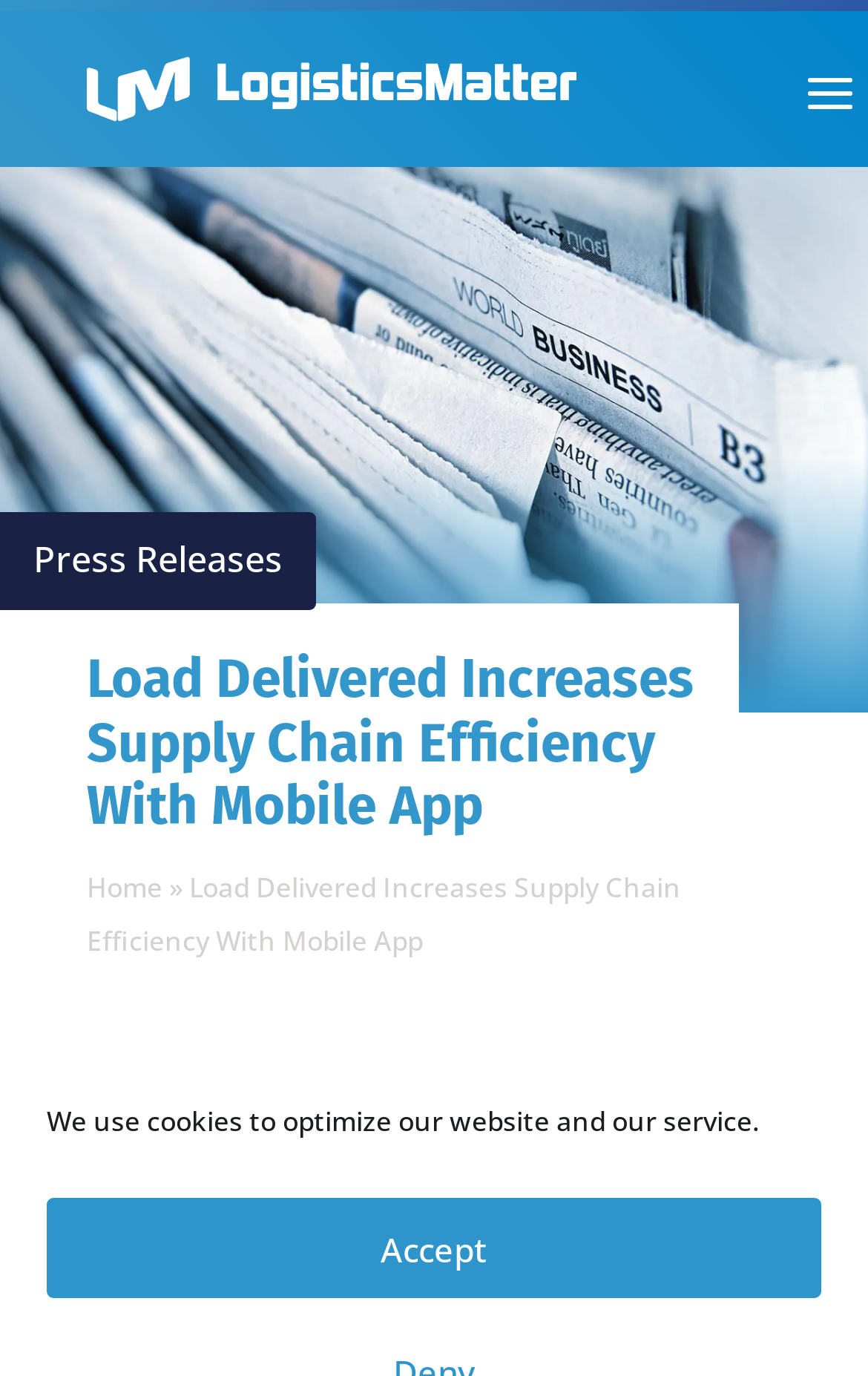Identify the coordinates of the bounding box for the element described below: "Press Releases". Return the coordinates as four float numbers between 0 and 1: [left, top, right, bottom].

[0.038, 0.388, 0.326, 0.424]